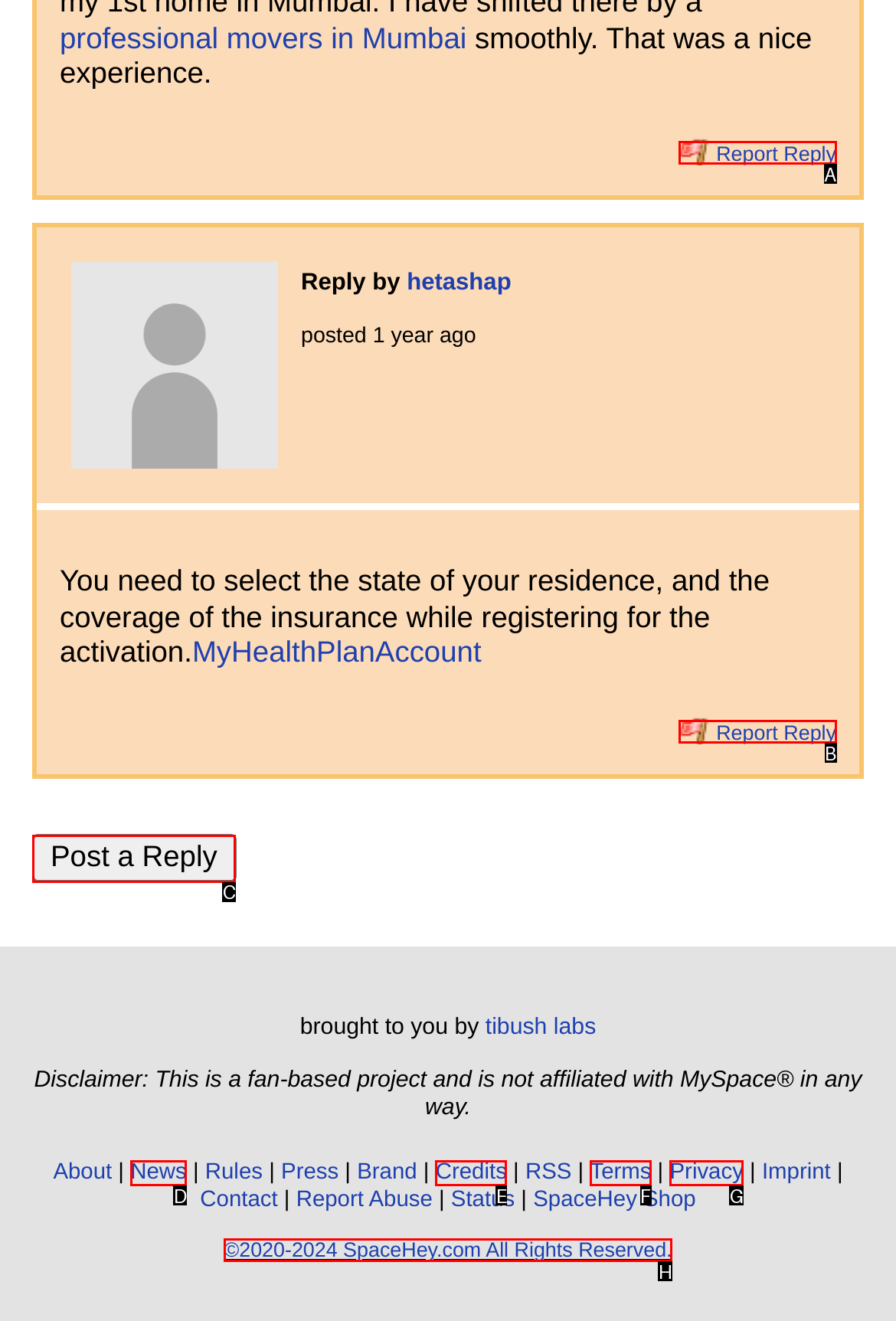Identify the letter of the correct UI element to fulfill the task: Click on the 'Post a Reply' button from the given options in the screenshot.

C